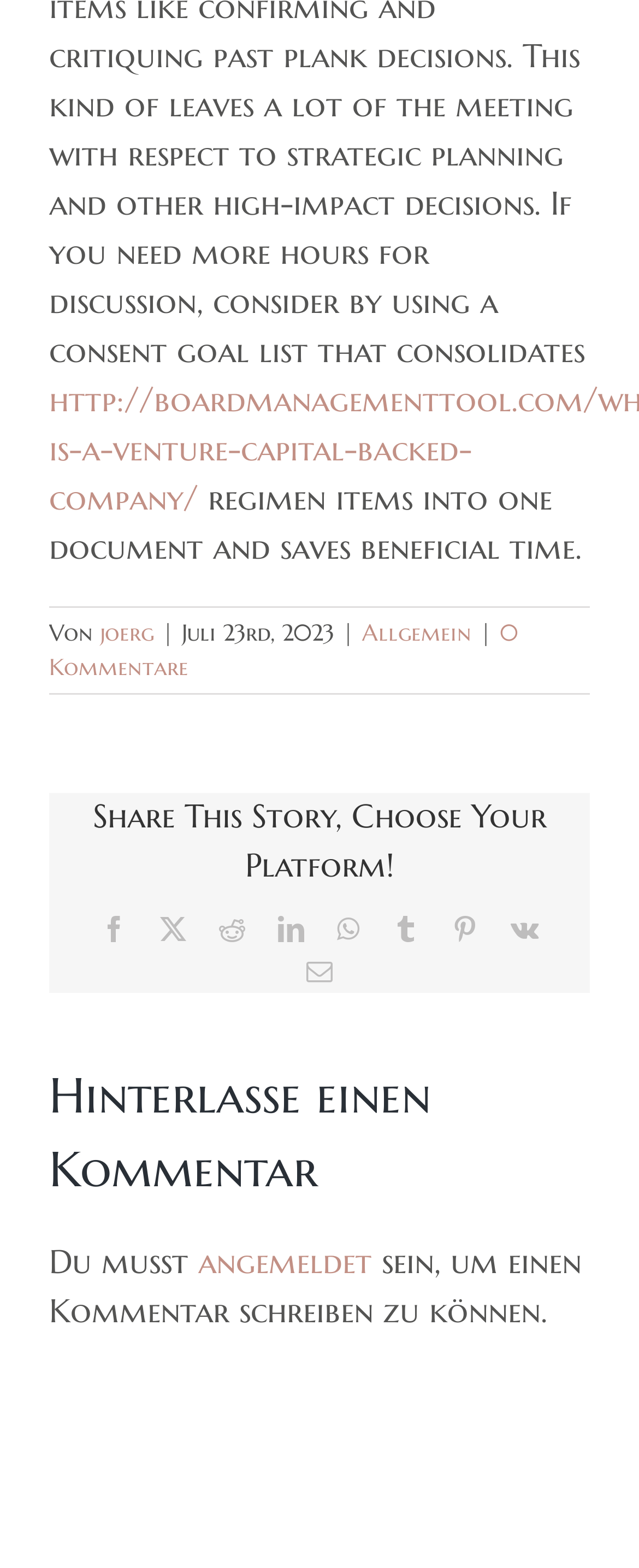Provide a thorough and detailed response to the question by examining the image: 
How many comments are there on this post?

I found the number of comments by looking at the link '0 Kommentare' which is located near the top of the webpage, below the author's name.